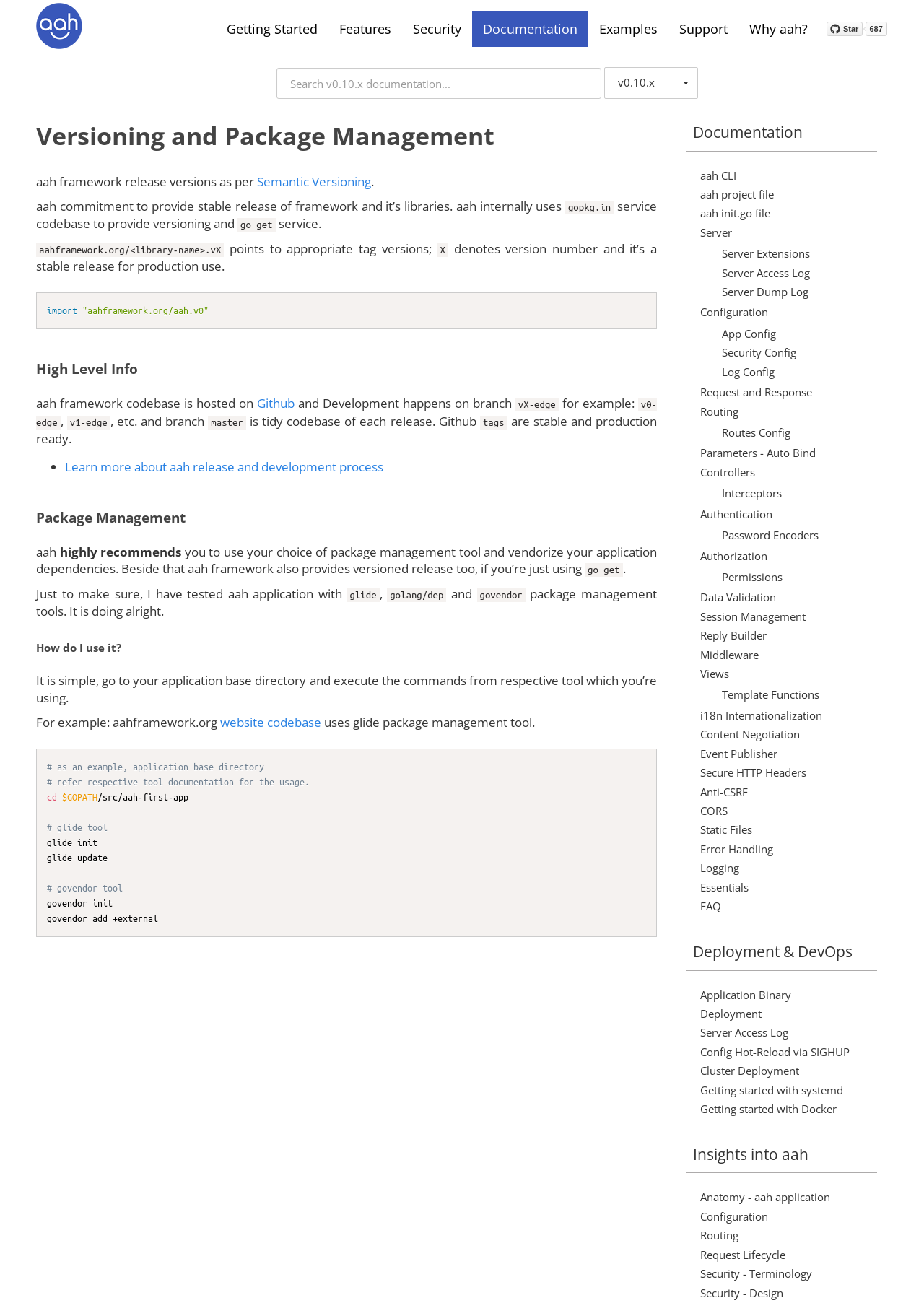For the following element description, predict the bounding box coordinates in the format (top-left x, top-left y, bottom-right x, bottom-right y). All values should be floating point numbers between 0 and 1. Description: Request and Response

[0.758, 0.295, 0.879, 0.306]